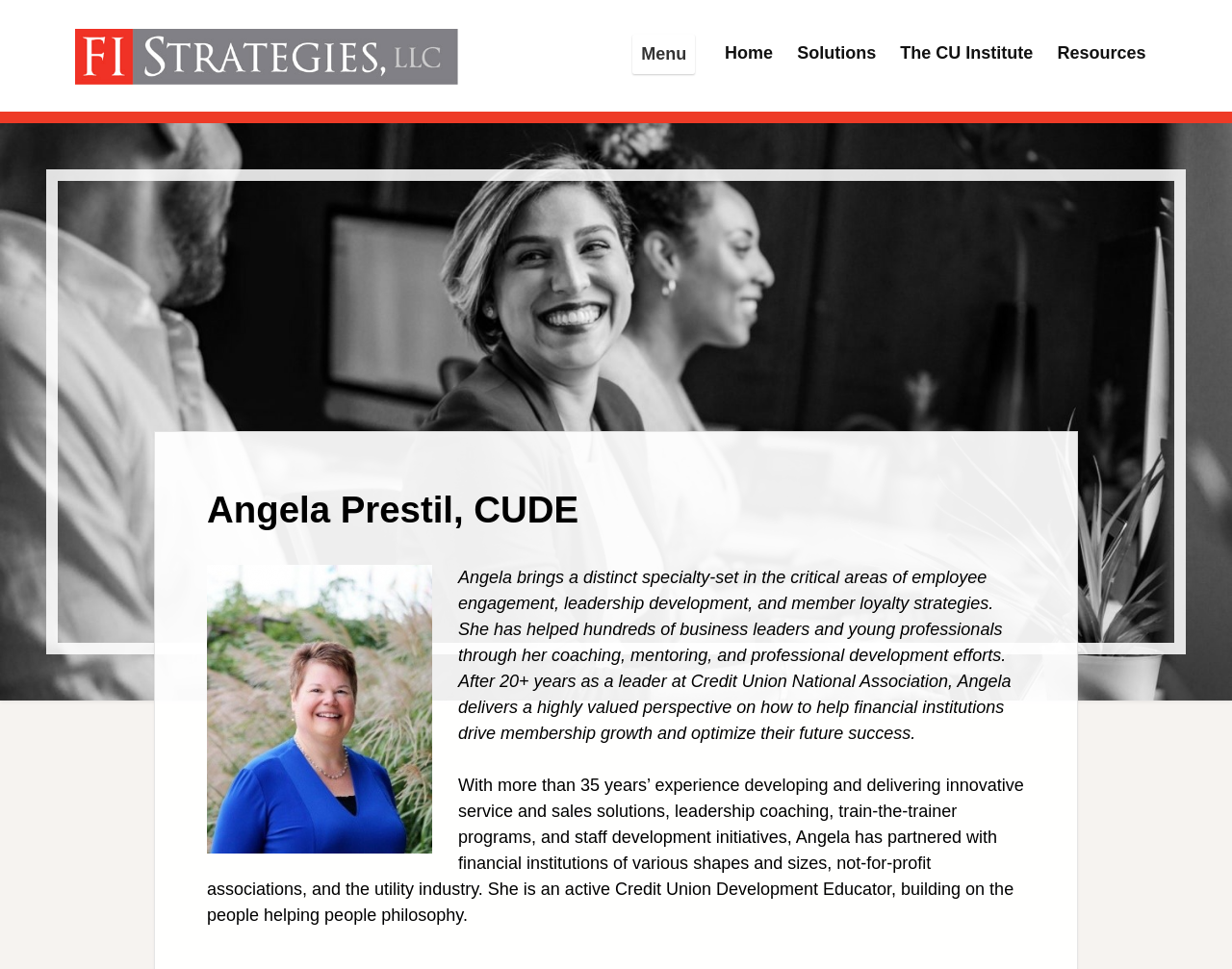Could you please study the image and provide a detailed answer to the question:
How many years of experience does Angela have?

The webpage mentions Angela's experience in the StaticText element with the text 'With more than 35 years’ experience developing and delivering innovative service and sales solutions, leadership coaching, train-the-trainer programs, and staff development initiatives...' This text is located below the text describing Angela's specialty.